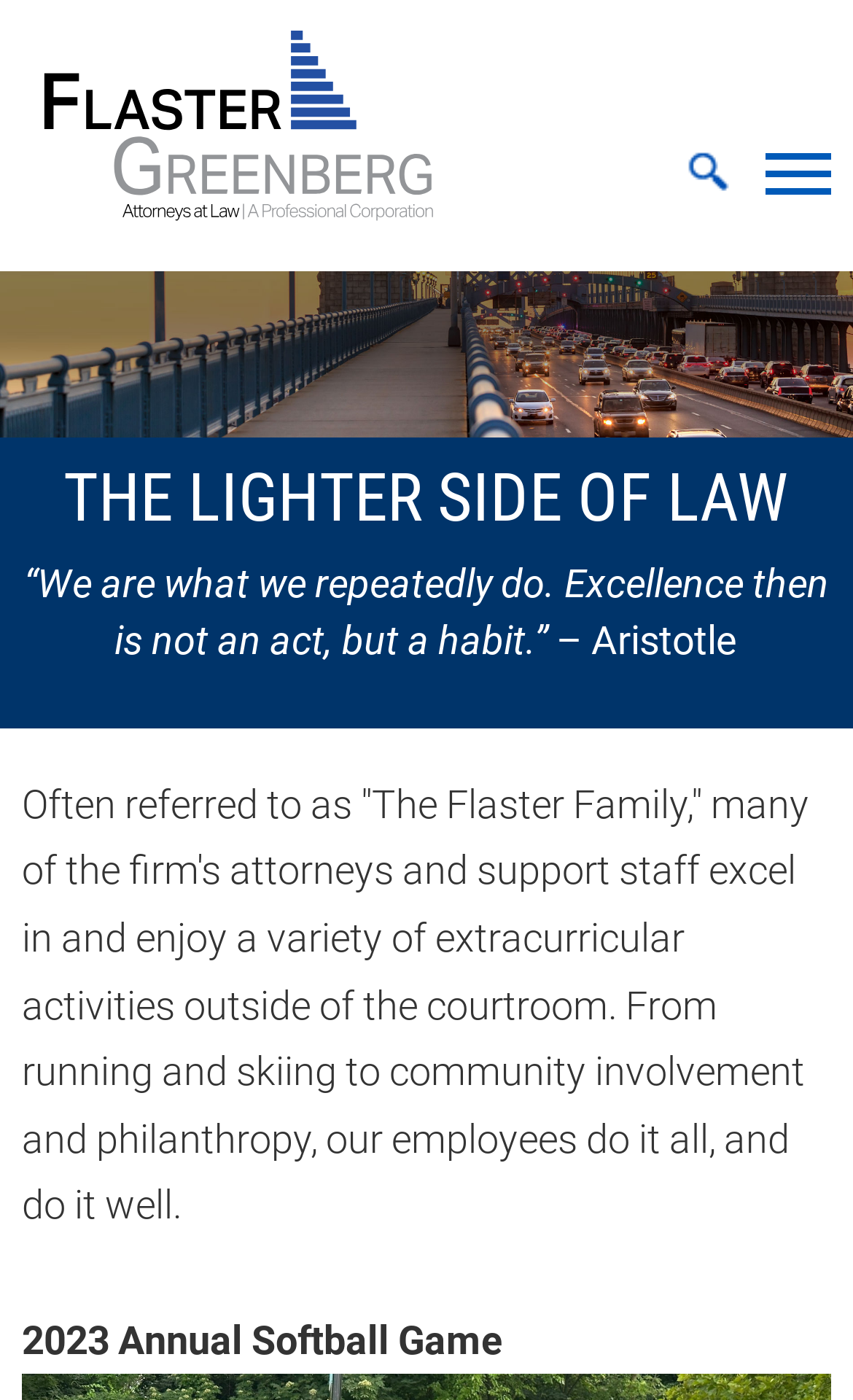Generate a comprehensive description of the webpage content.

The webpage is about Flaster Greenberg, a law firm and attorneys, with a focus on the lighter side of law. At the top left, there is a link to "Flaster/Greenberg" accompanied by an image with the same name. To the right of this link, there is another link with no text. Below these links, there is a search button. 

A banner image spans the entire width of the page, situated below the top elements. 

The main content begins with a heading "THE LIGHTER SIDE OF LAW" at the top left. Below this heading, there is a quote "“We are what we repeatedly do. Excellence then is not an act, but a habit.”" attributed to Aristotle, which is placed at the top right. 

The main text starts below the quote, describing how the firm's attorneys and support staff excel in various extracurricular activities outside of the courtroom. This text takes up most of the page's content area. 

At the bottom left, there is a title "2023 Annual Softball Game", which appears to be a specific event or activity related to the law firm.